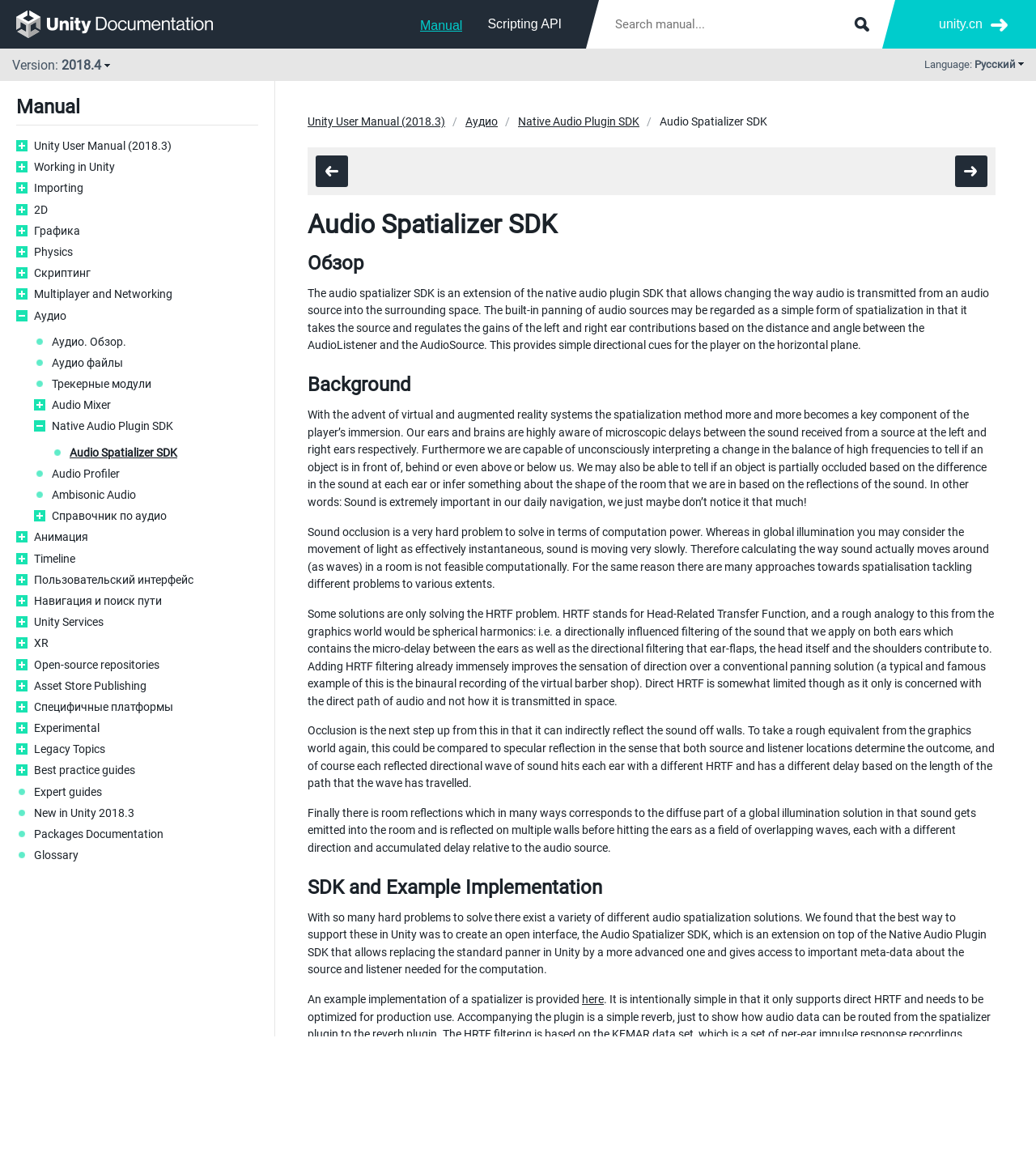Please give a concise answer to this question using a single word or phrase: 
What is the KEMAR data set?

Per-ear impulse response recordings